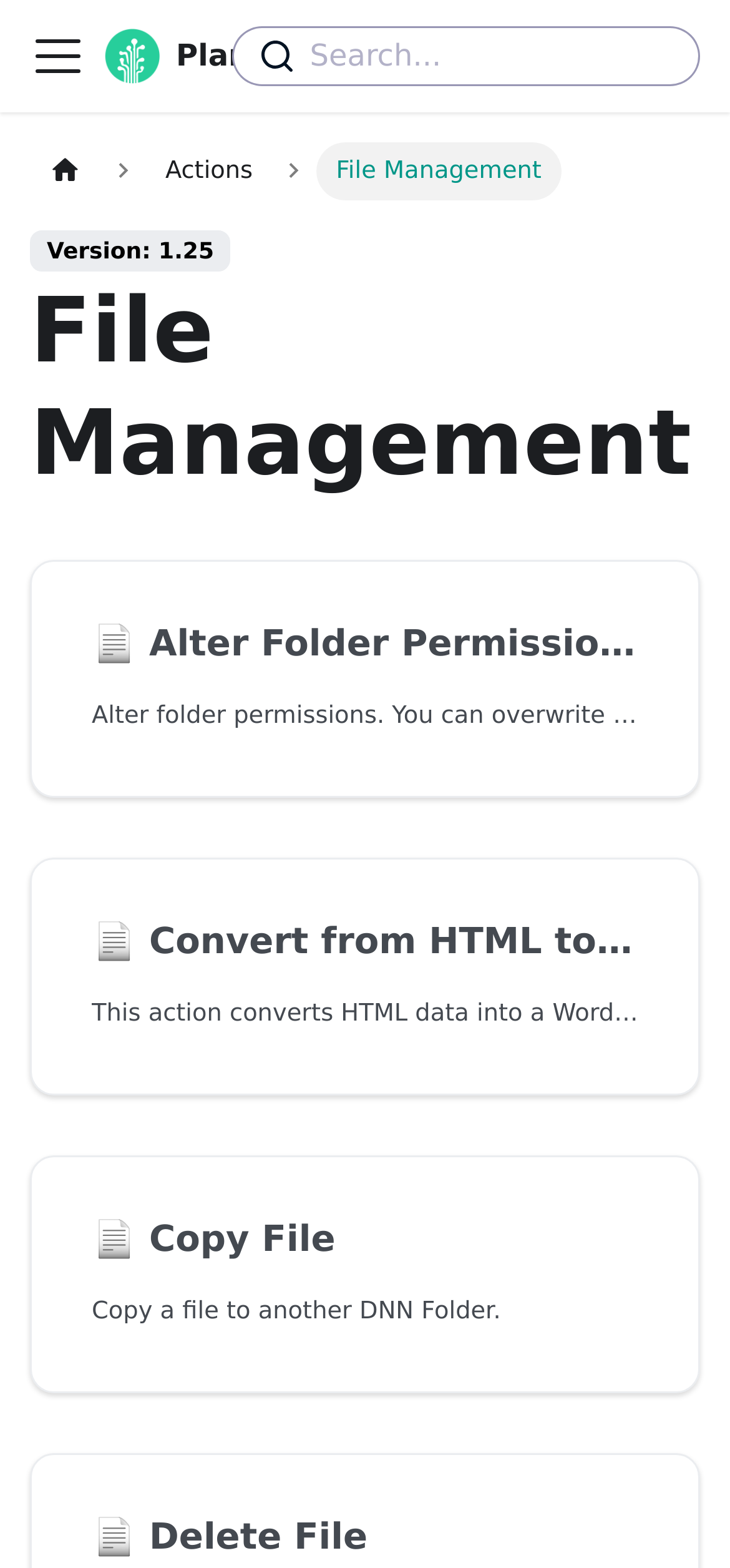Could you indicate the bounding box coordinates of the region to click in order to complete this instruction: "Alter folder permissions".

[0.041, 0.357, 0.959, 0.508]